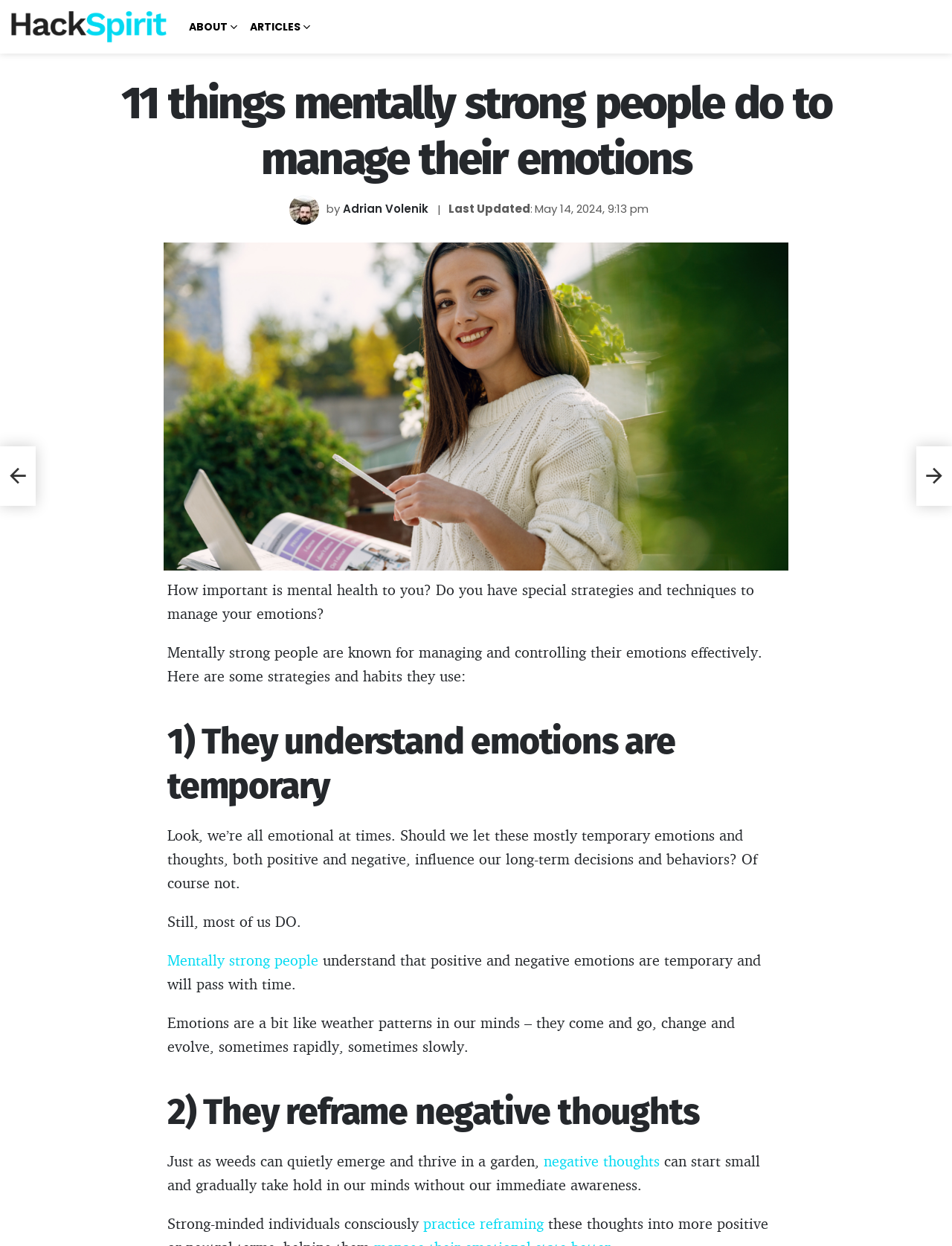Provide the bounding box coordinates of the UI element this sentence describes: "Adrian Volenik".

[0.36, 0.161, 0.453, 0.174]